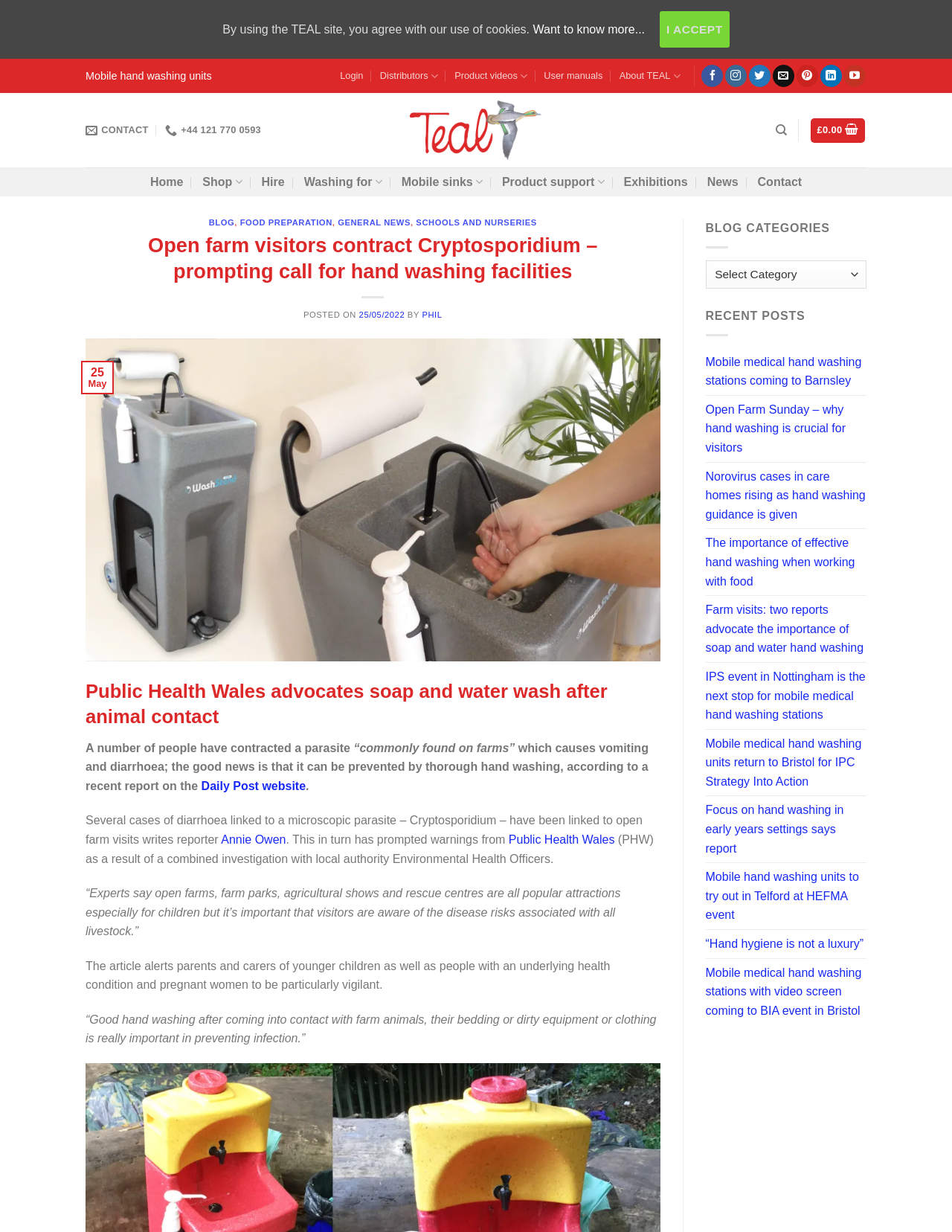What is the recommended precaution after coming into contact with farm animals? Using the information from the screenshot, answer with a single word or phrase.

Good hand washing